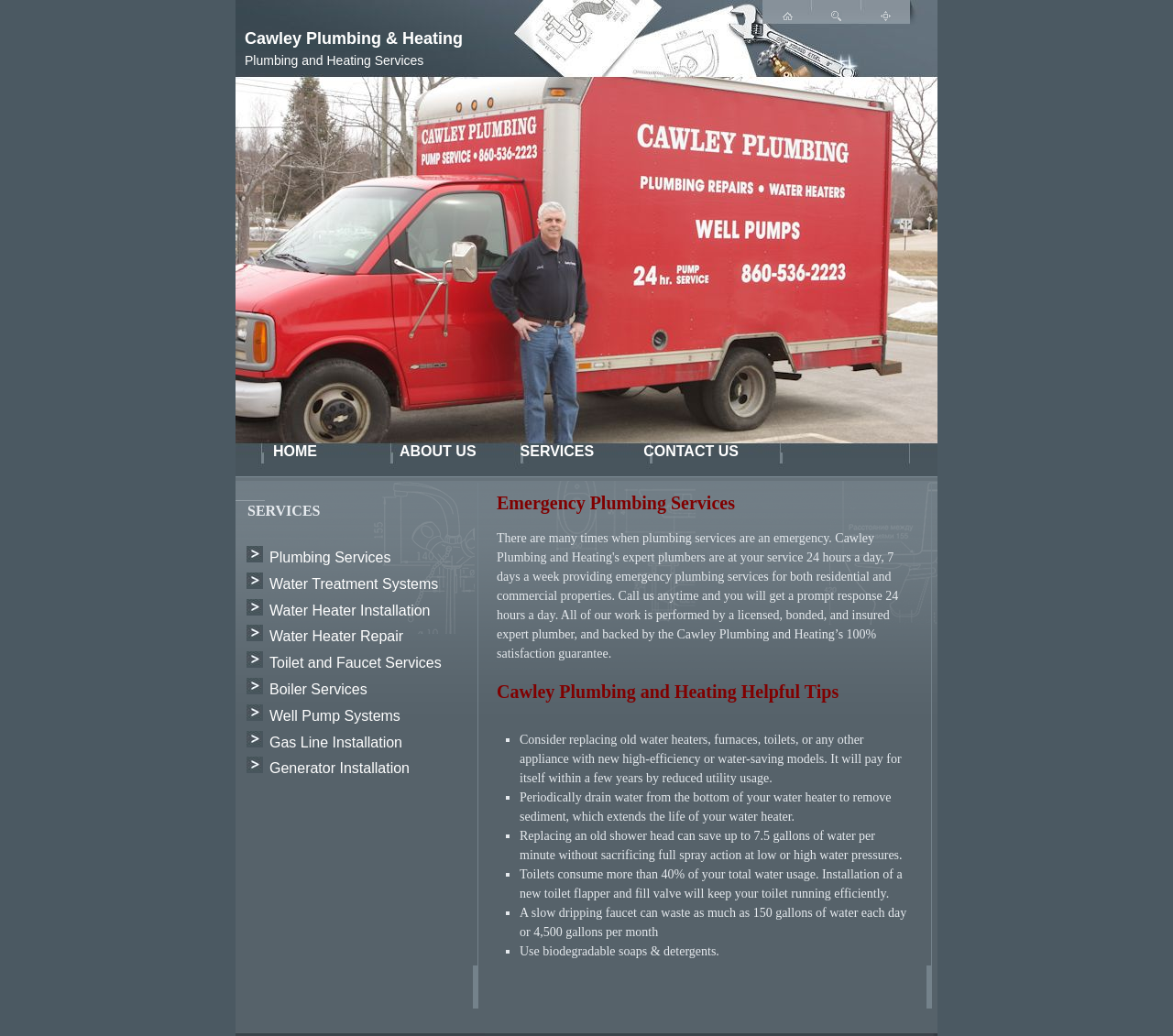Can you determine the bounding box coordinates of the area that needs to be clicked to fulfill the following instruction: "Click on the 'Share on Tumblr' link"?

None